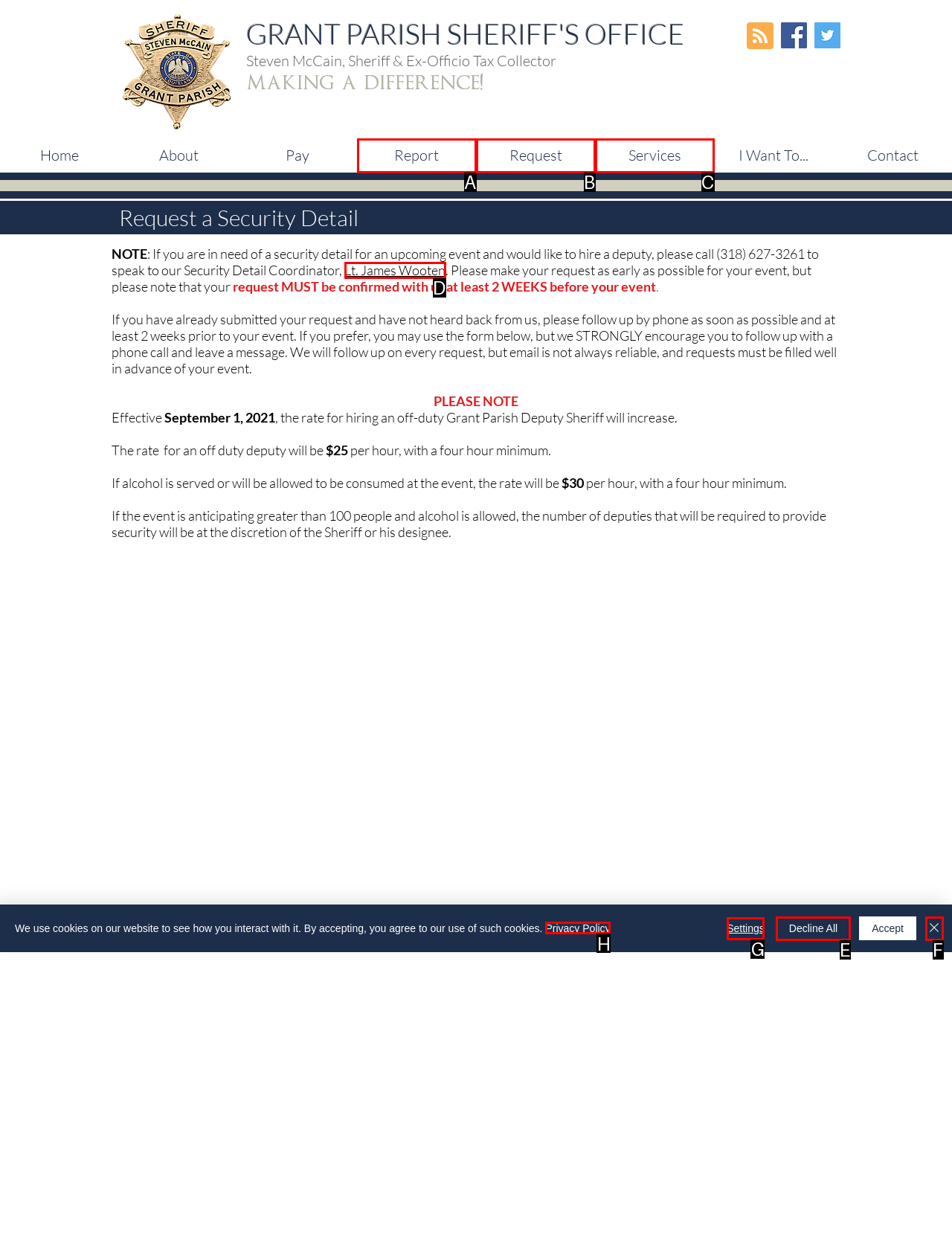Given the description: Decline All, identify the HTML element that fits best. Respond with the letter of the correct option from the choices.

E